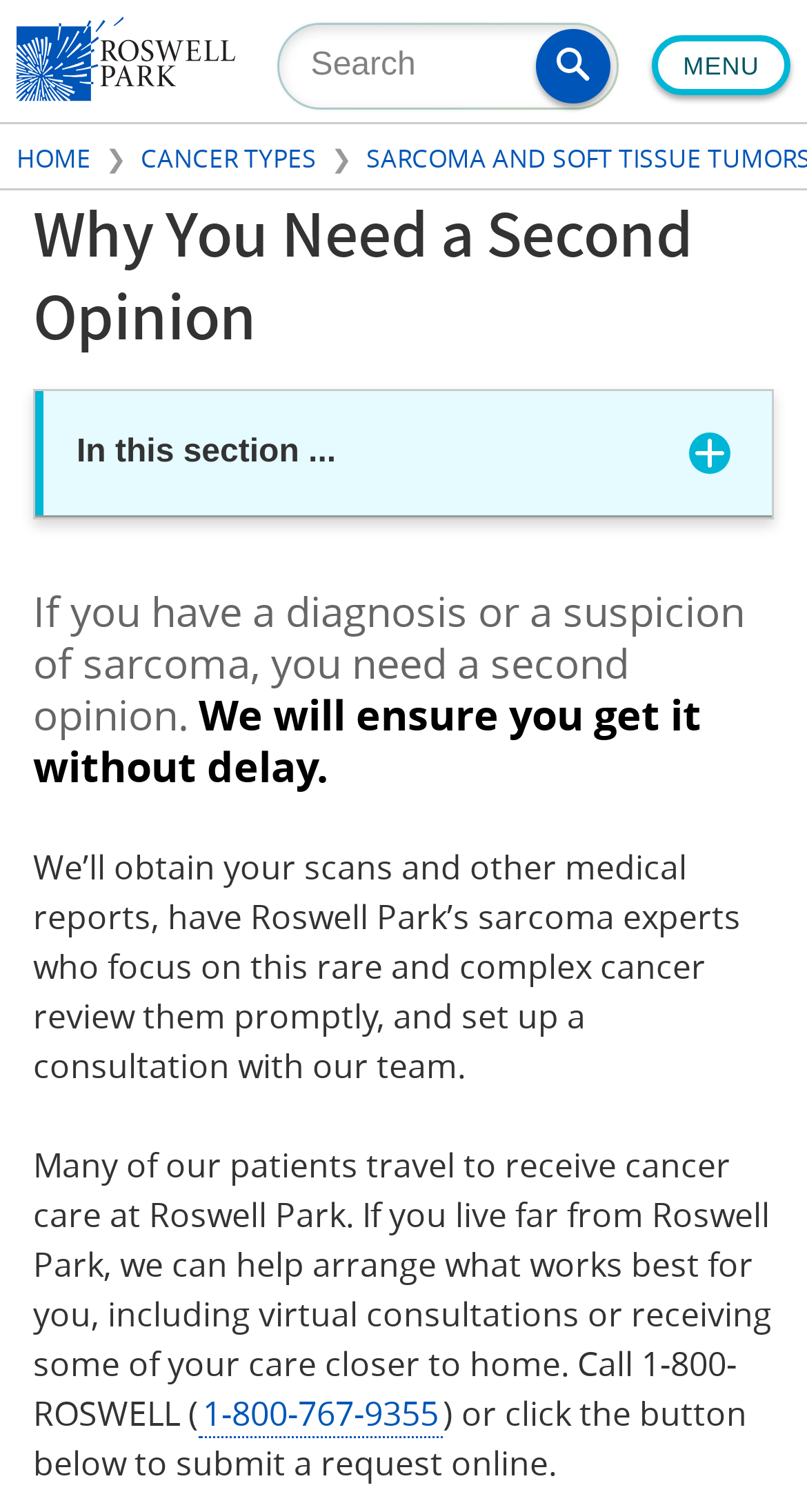What can Roswell Park obtain for patients seeking a second opinion?
Please look at the screenshot and answer using one word or phrase.

Scans and medical reports